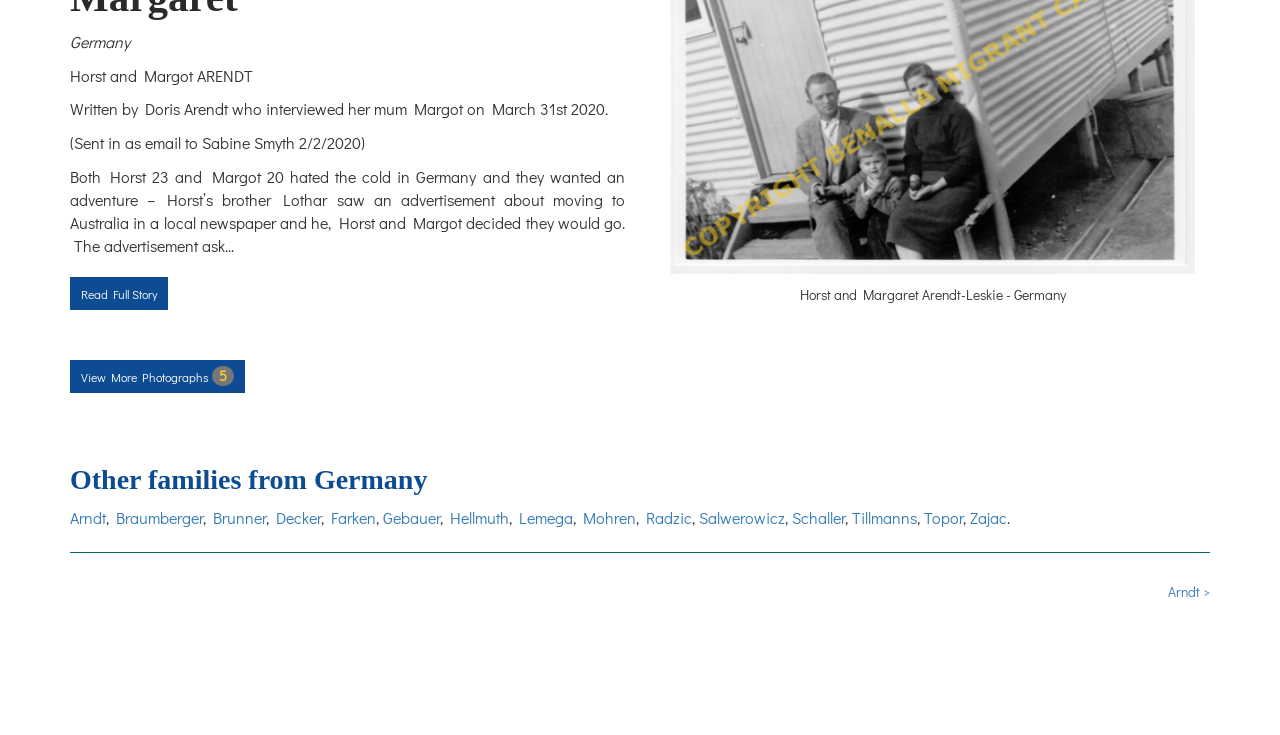Determine the bounding box coordinates for the UI element matching this description: "Brunner".

[0.166, 0.69, 0.208, 0.719]